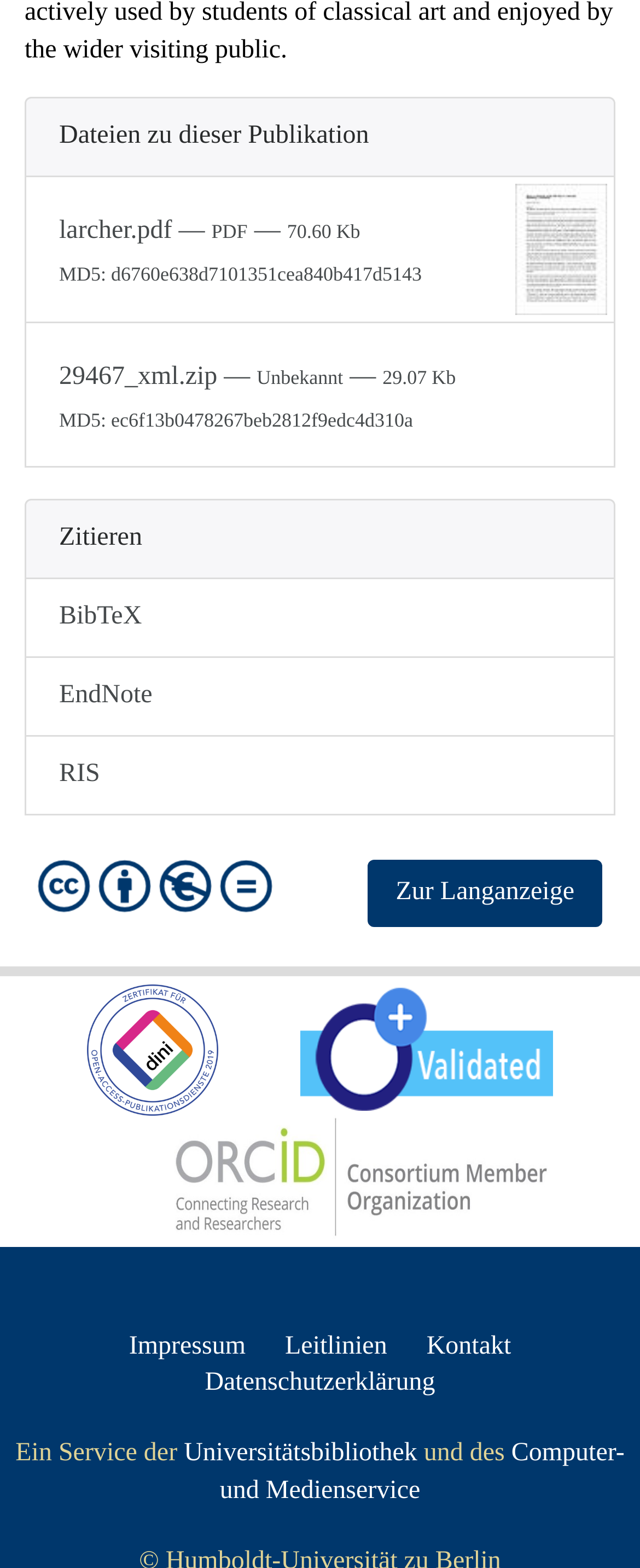Find the bounding box coordinates for the element that must be clicked to complete the instruction: "visit the Universitätsbibliothek website". The coordinates should be four float numbers between 0 and 1, indicated as [left, top, right, bottom].

[0.287, 0.918, 0.652, 0.936]